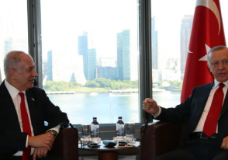Use a single word or phrase to answer the question:
What is the atmosphere of the conversation?

cordial